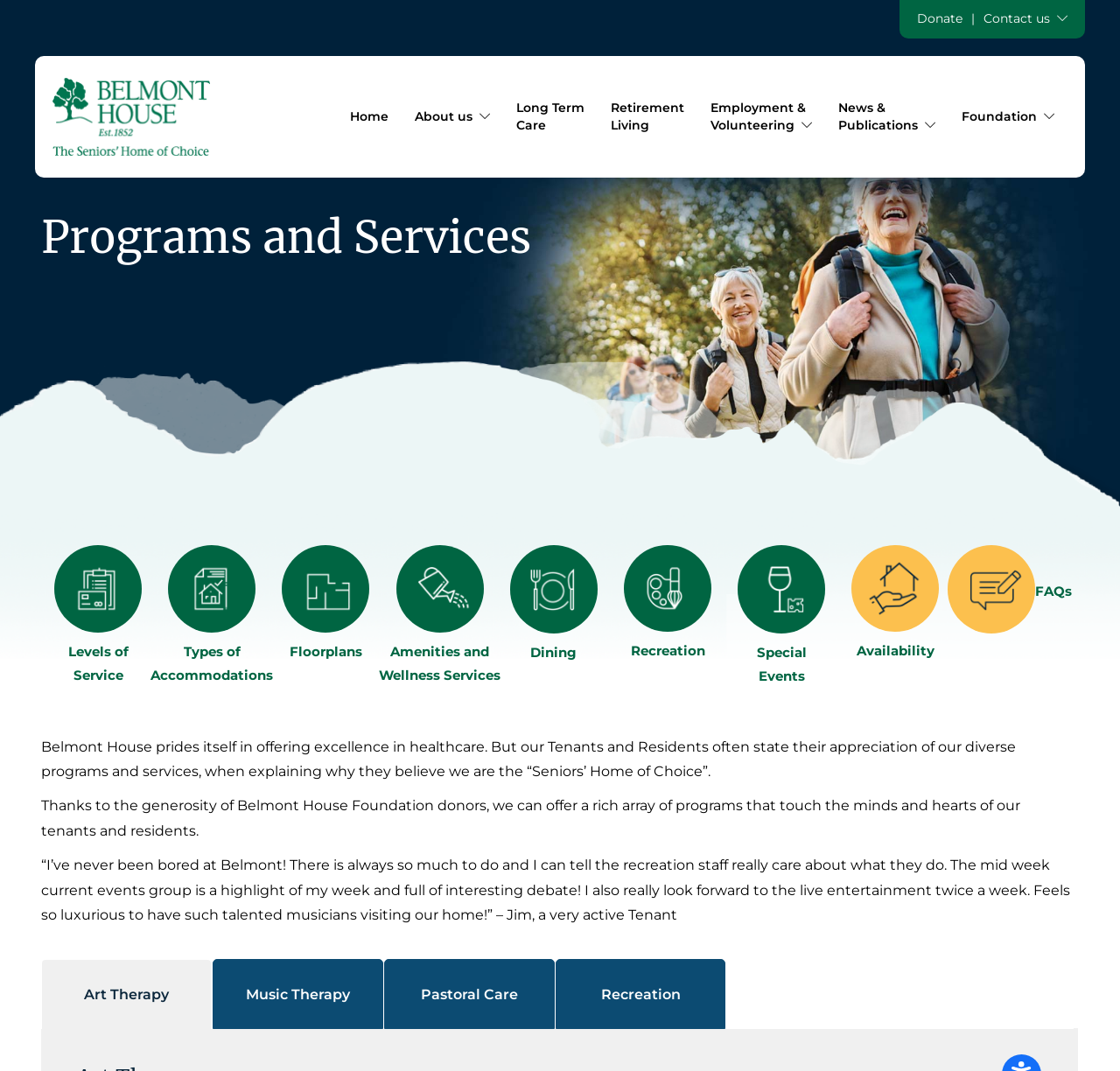Please determine and provide the text content of the webpage's heading.

Programs and Services